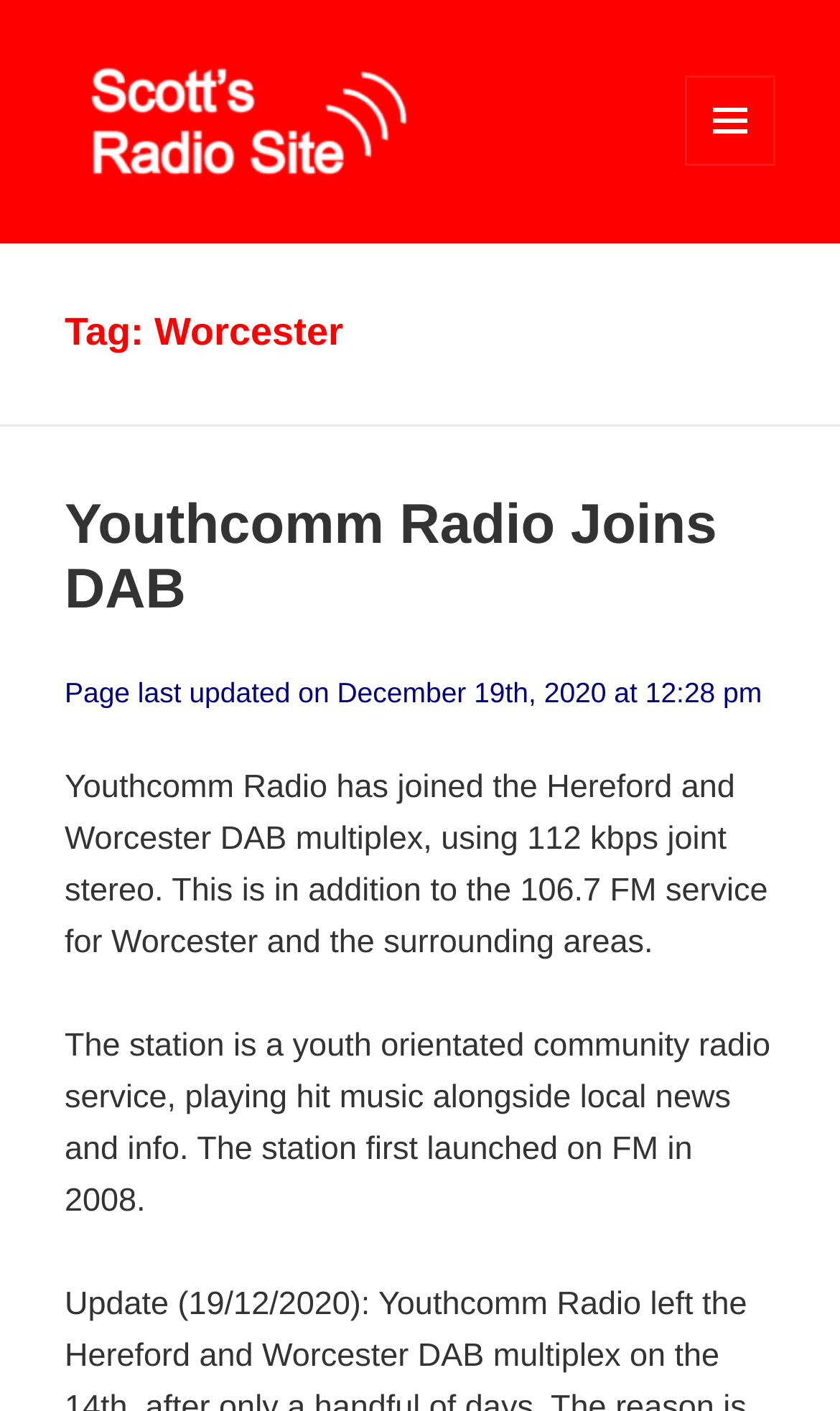What type of music does the radio station play?
Based on the image, answer the question with as much detail as possible.

I found this answer by reading the text that describes the radio station's content, which mentions 'playing hit music alongside local news and info'.